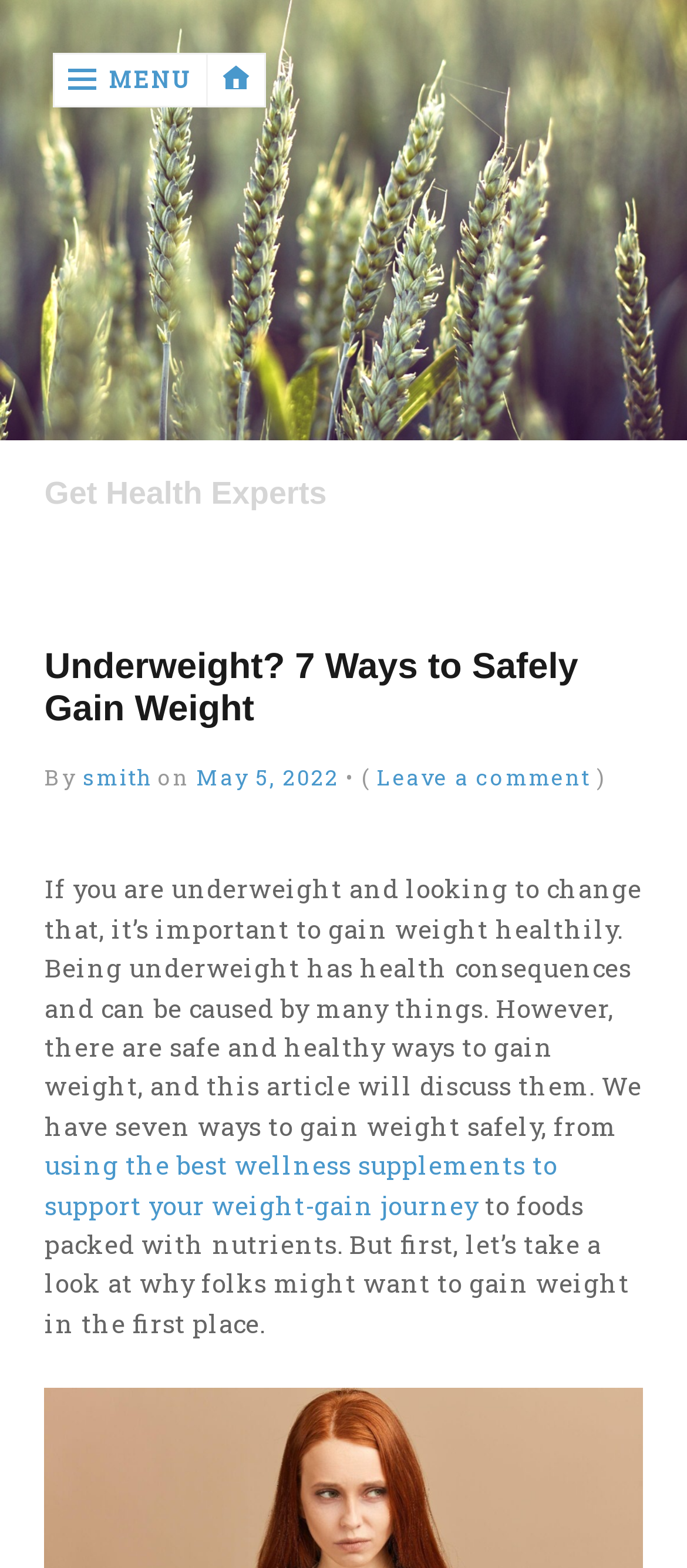Extract the text of the main heading from the webpage.

Get Health Experts